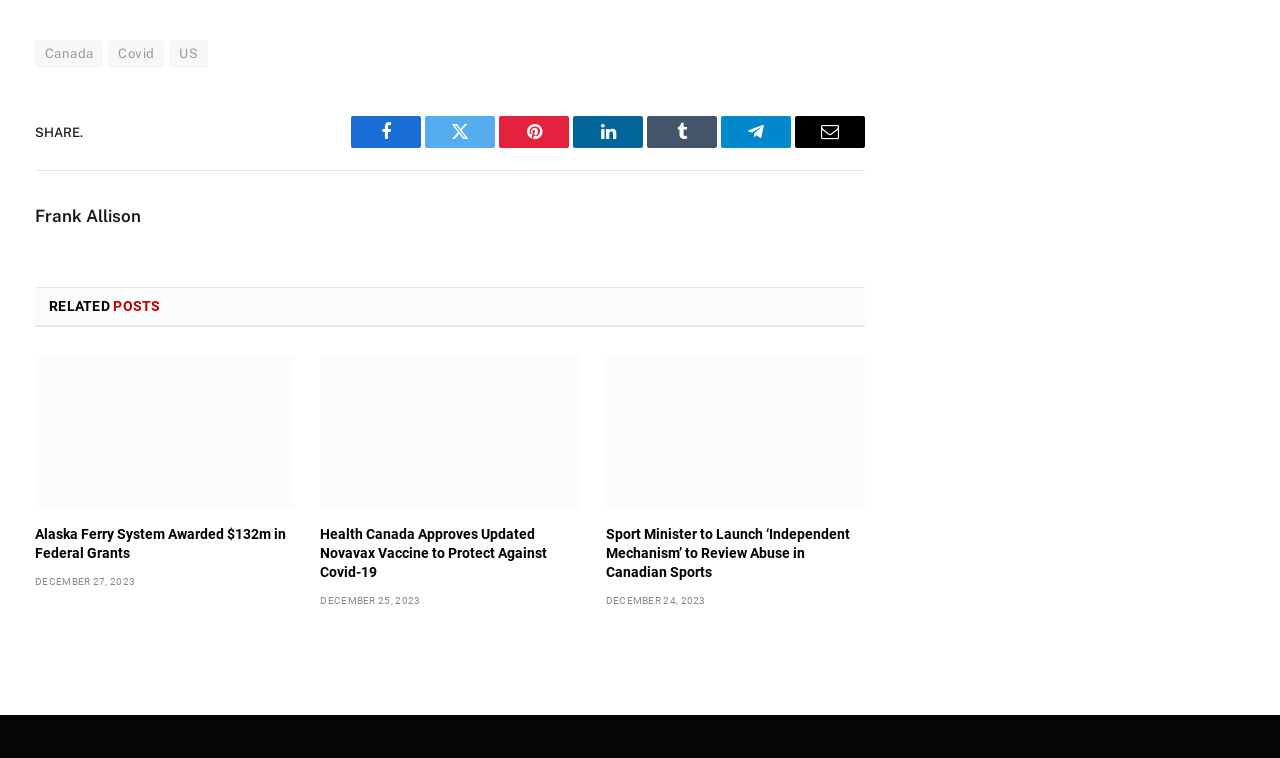Find the bounding box of the web element that fits this description: "Frank Allison".

[0.027, 0.272, 0.11, 0.299]